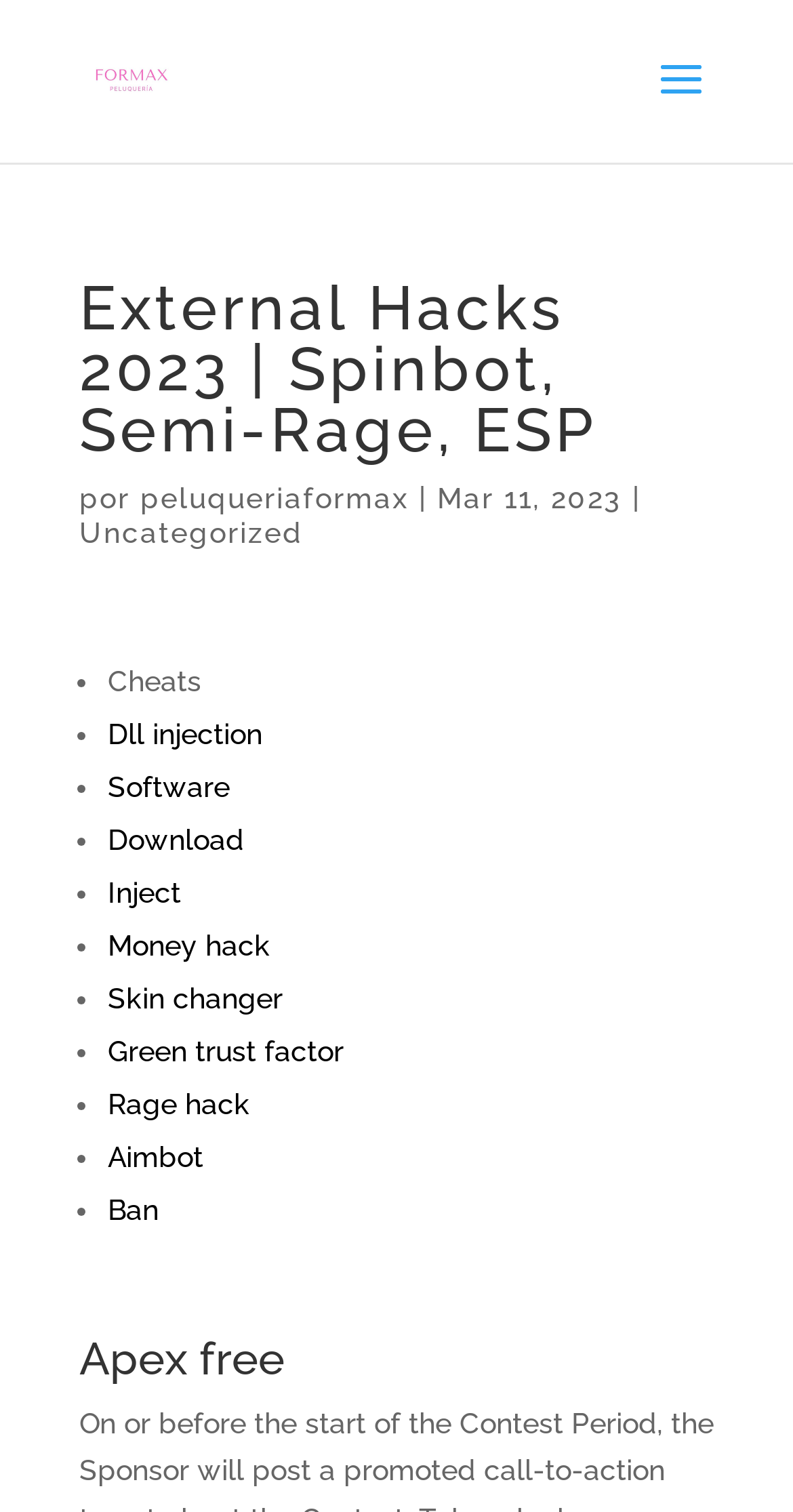Please find the top heading of the webpage and generate its text.

External Hacks 2023 | Spinbot, Semi-Rage, ESP